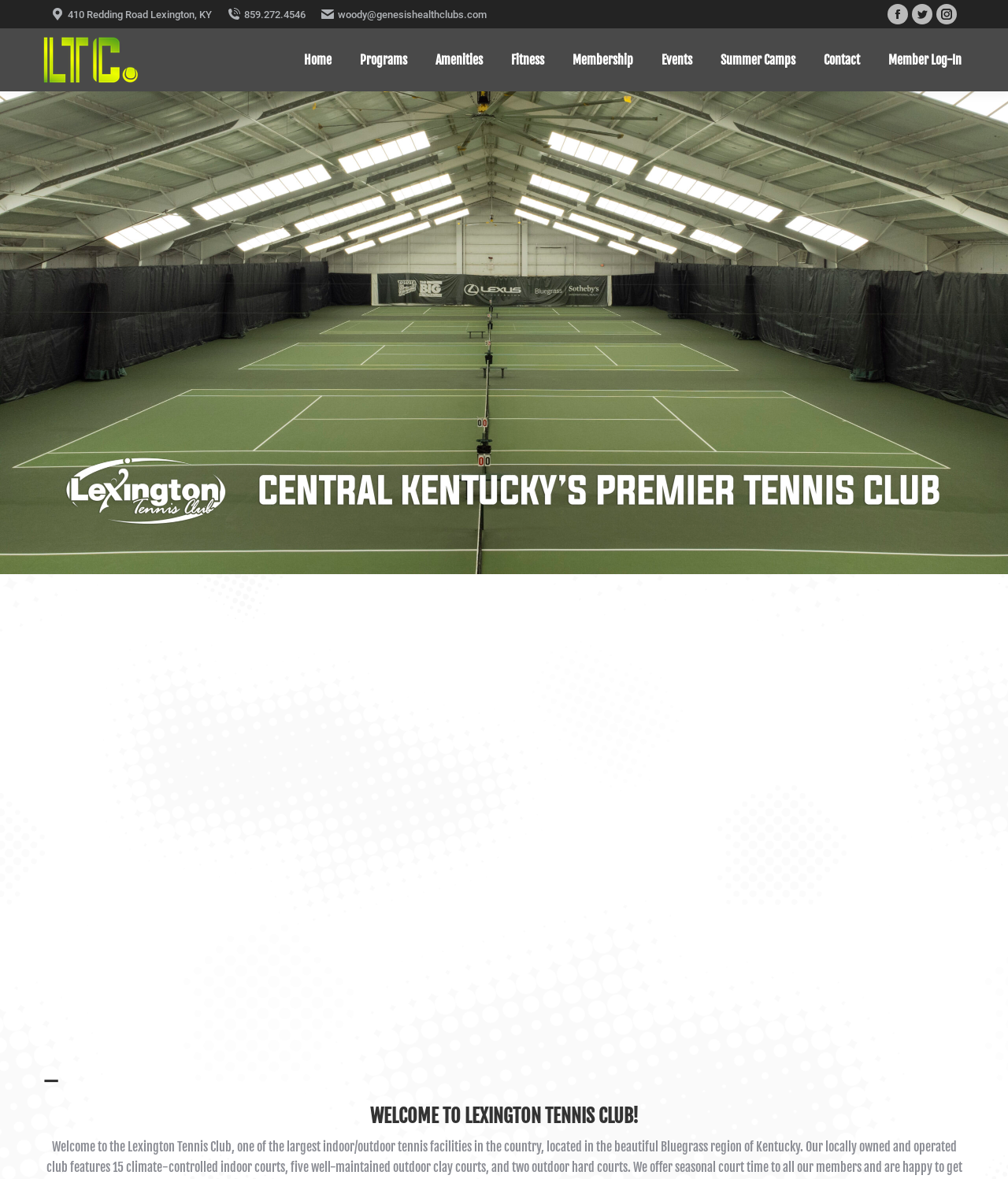Refer to the element description Greed and identify the corresponding bounding box in the screenshot. Format the coordinates as (top-left x, top-left y, bottom-right x, bottom-right y) with values in the range of 0 to 1.

None